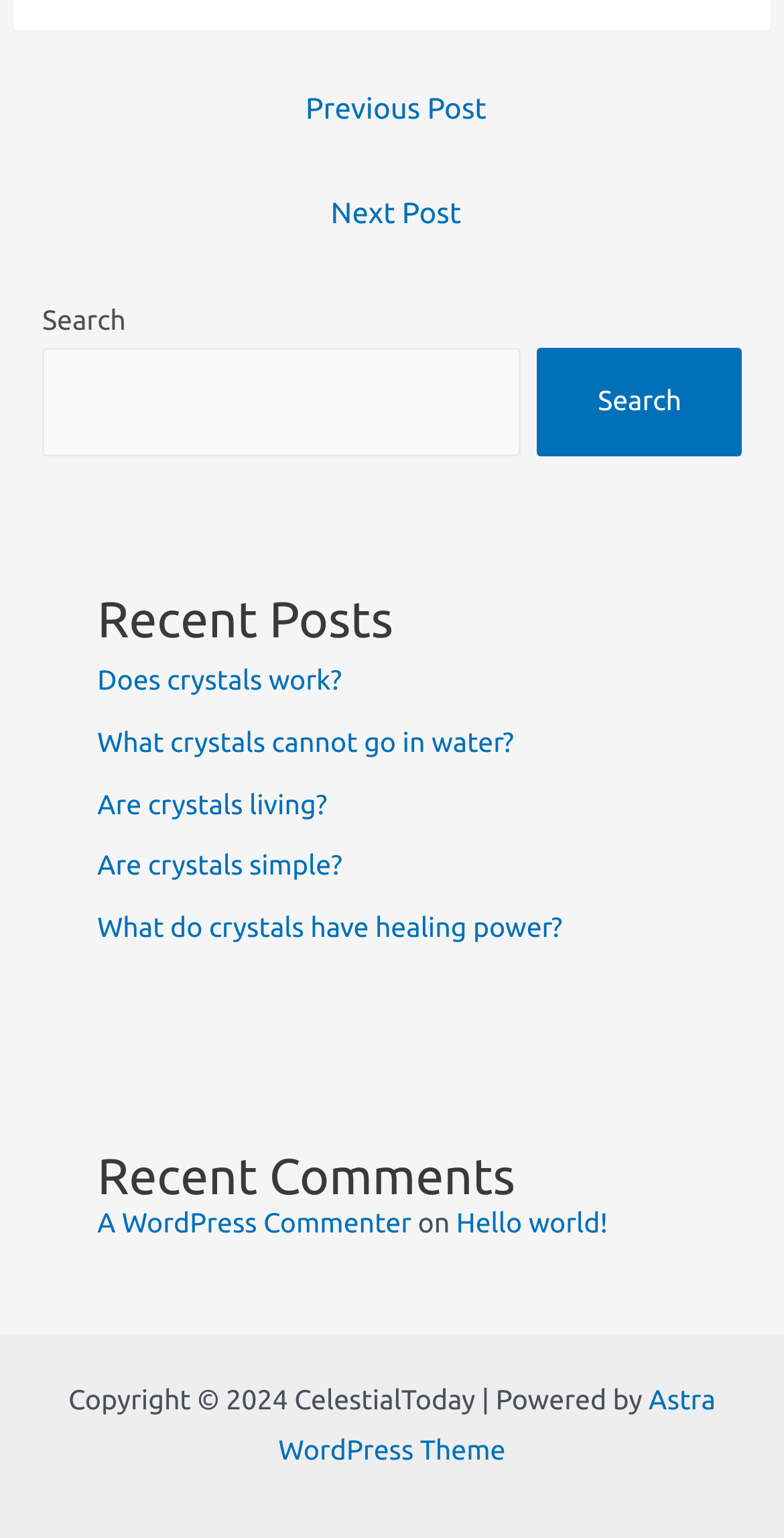Based on the image, please respond to the question with as much detail as possible:
What is the name of the WordPress theme used on this website?

The footer section displays a copyright notice and a mention of the WordPress theme used, which is Astra, indicating that this website is powered by the Astra WordPress theme.